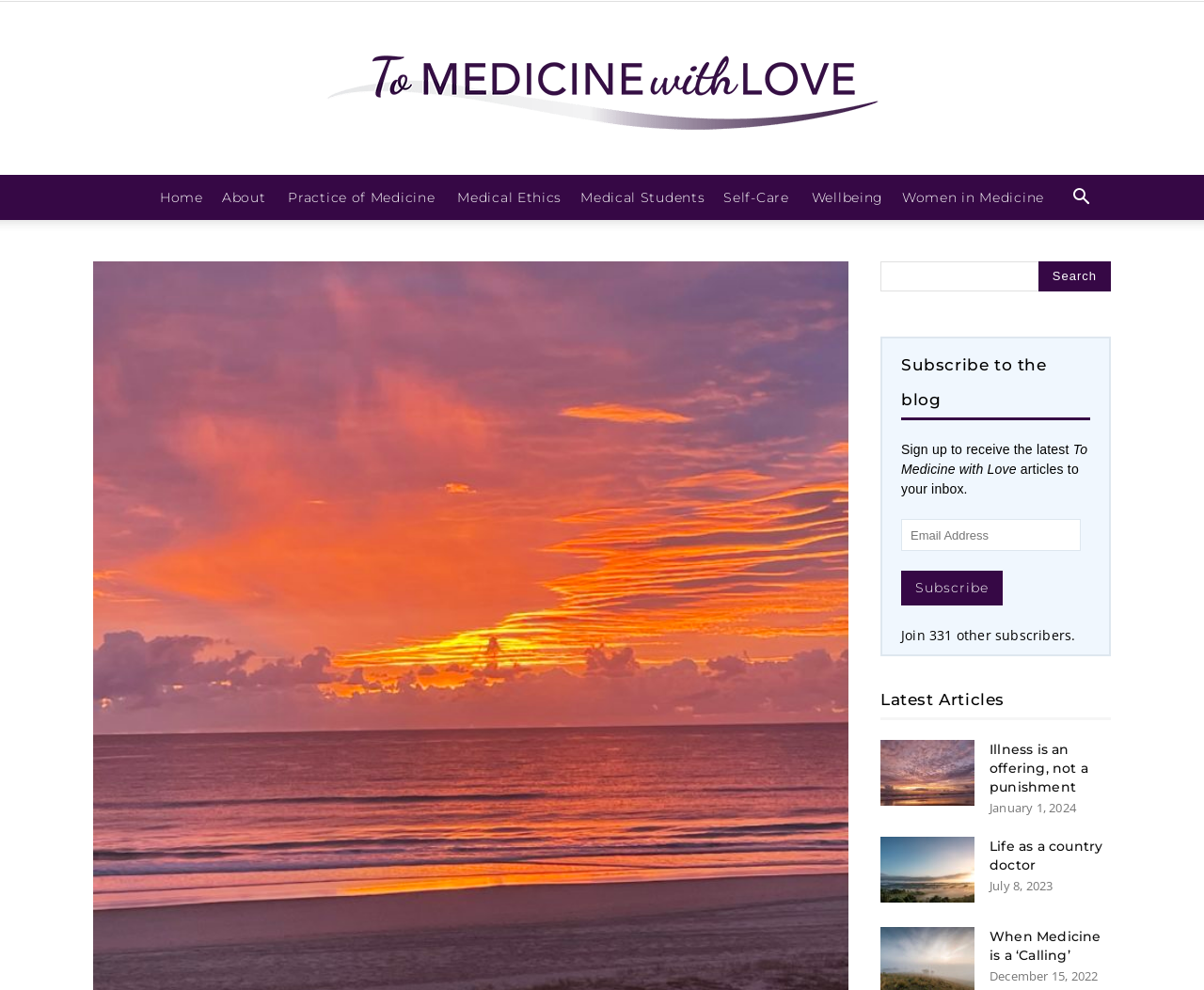What is the name of the blog?
Please give a detailed answer to the question using the information shown in the image.

The name of the blog can be found in the top-left corner of the webpage, where it is written as 'To Medicine with Love' in a logo format, and also as a link with the same text.